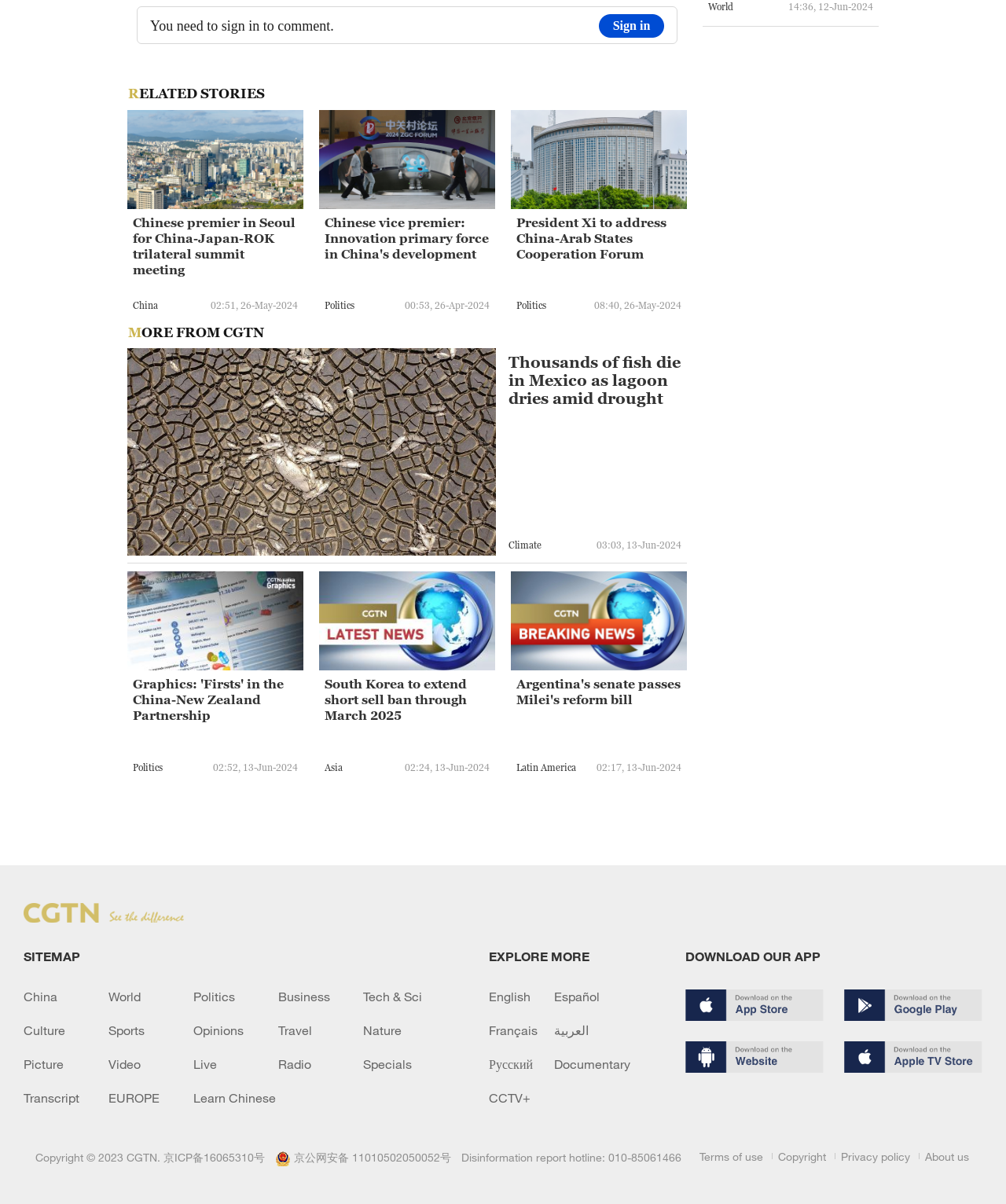Using the details in the image, give a detailed response to the question below:
What is the time of the news 'Thousands of fish die in Mexico as lagoon dries amid drought'?

I found the news 'Thousands of fish die in Mexico as lagoon dries amid drought' on the webpage, and it has a corresponding time label '03:03, 13-Jun-2024' next to it.